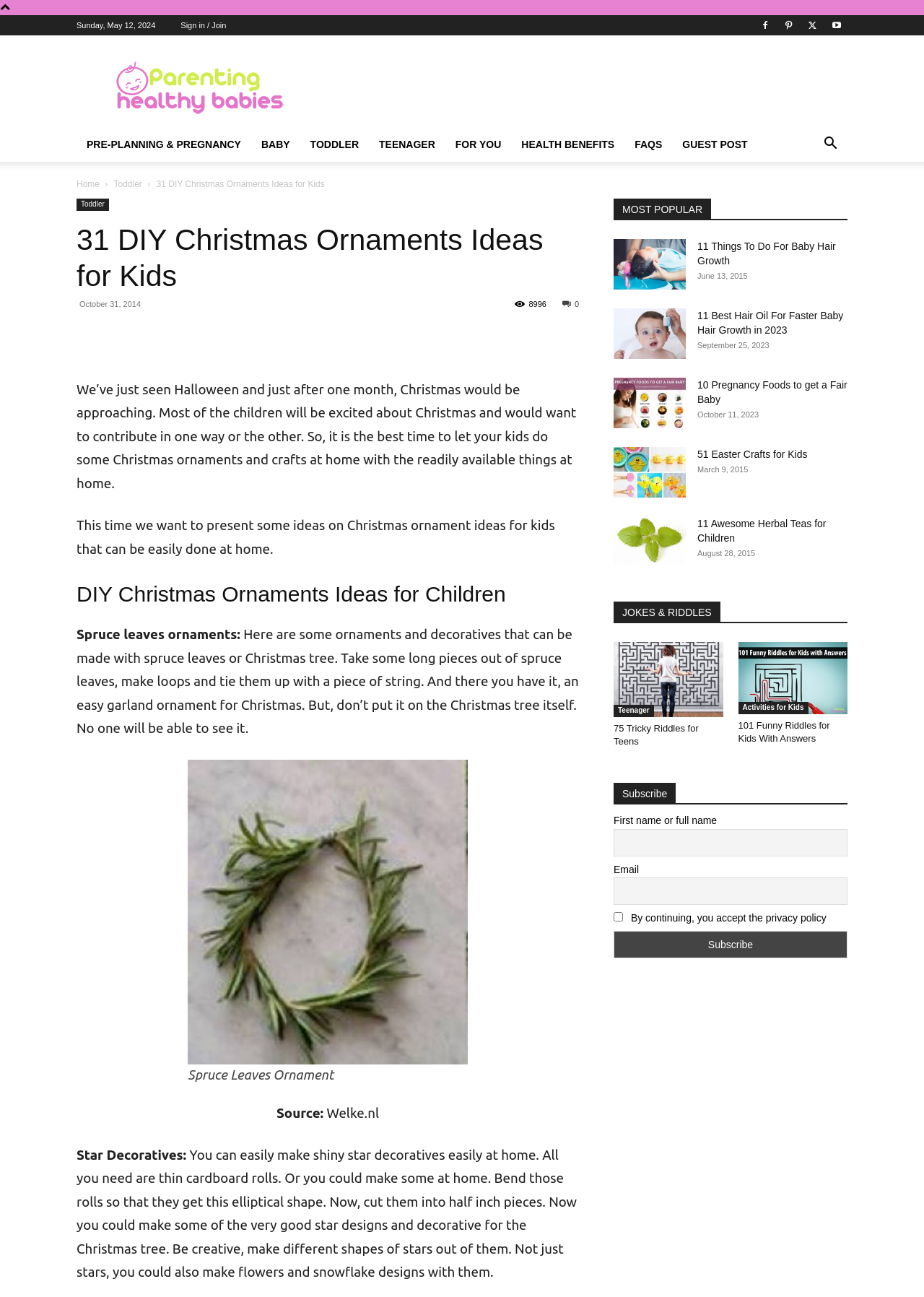Identify the bounding box coordinates of the area you need to click to perform the following instruction: "Read the 'DIY Christmas Ornaments Ideas for Children' article".

[0.083, 0.447, 0.627, 0.47]